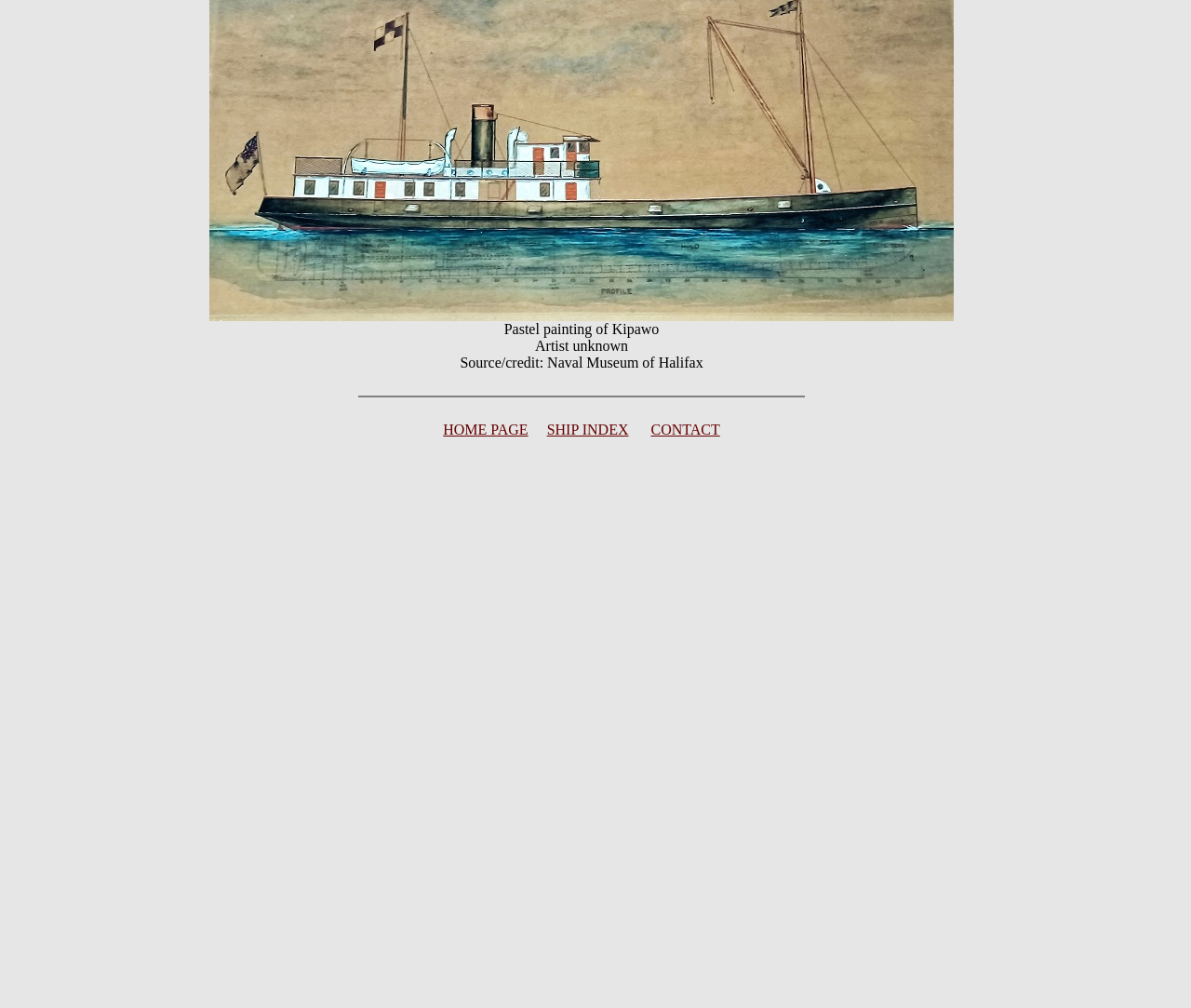Answer succinctly with a single word or phrase:
What is the purpose of the separator element?

To separate navigation options